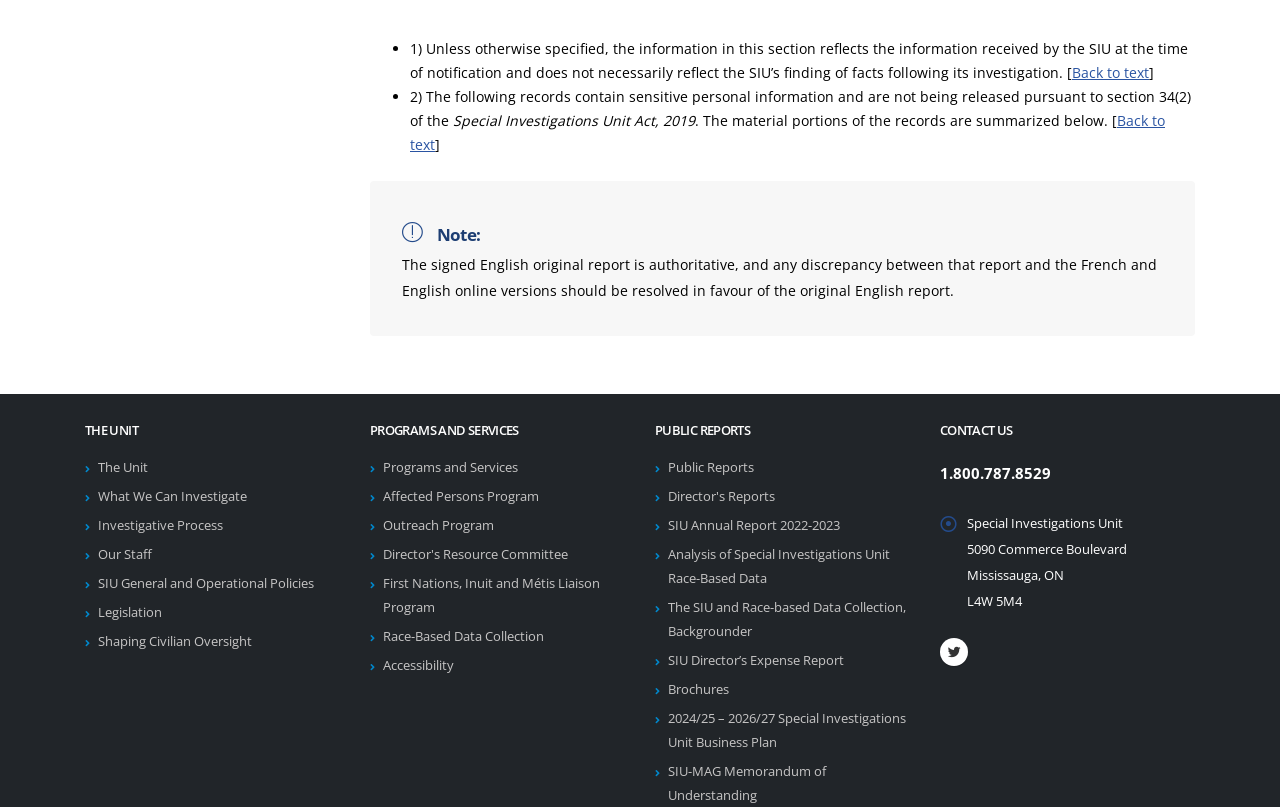Where is the Special Investigations Unit located?
Based on the screenshot, give a detailed explanation to answer the question.

The address of the Special Investigations Unit is mentioned in the 'CONTACT US' section of the webpage, which is 5090 Commerce Boulevard, Mississauga, ON, L4W 5M4.